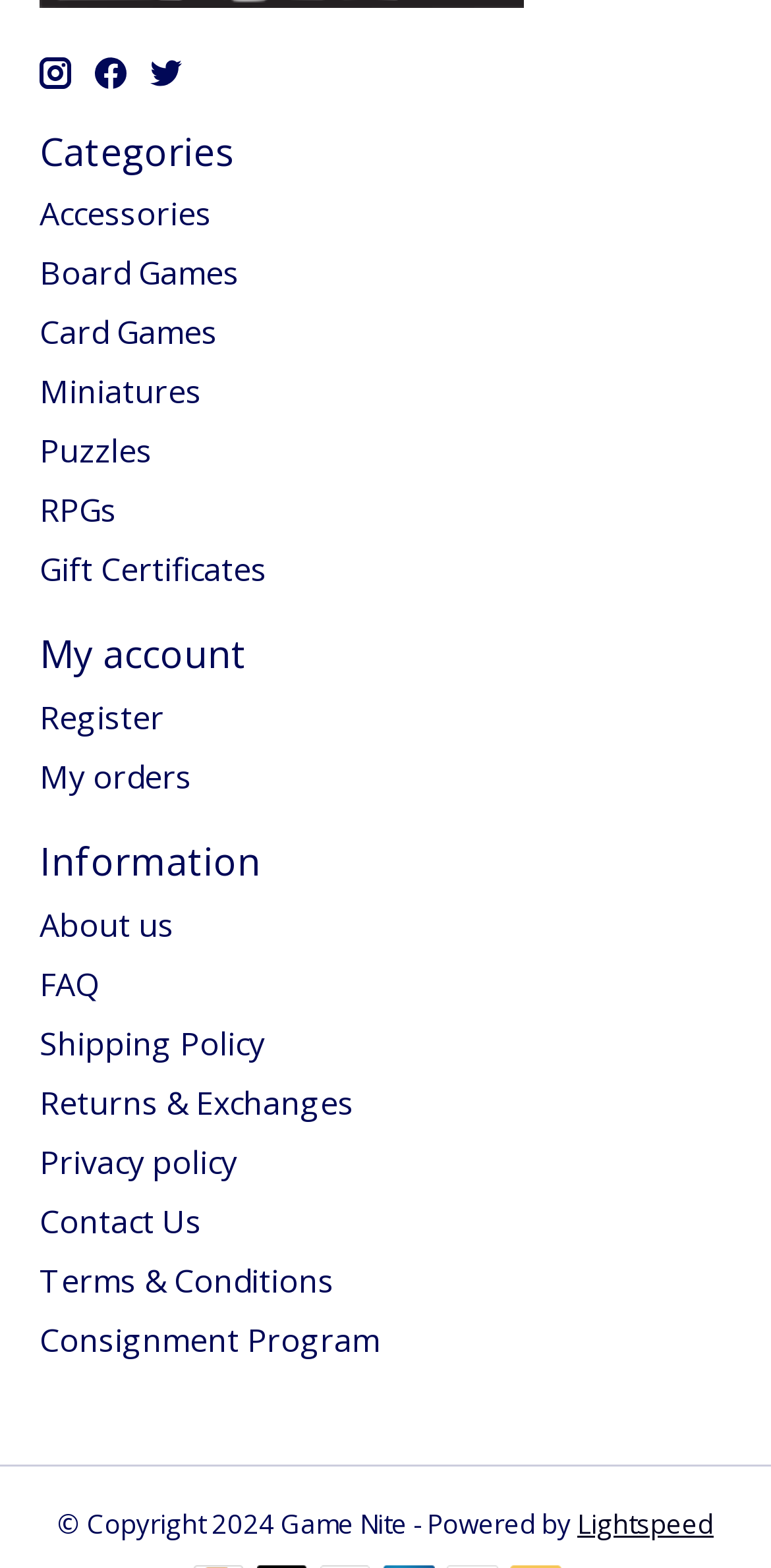Using the provided description: "parent_node: Comment name="email" placeholder="Email"", find the bounding box coordinates of the corresponding UI element. The output should be four float numbers between 0 and 1, in the format [left, top, right, bottom].

None